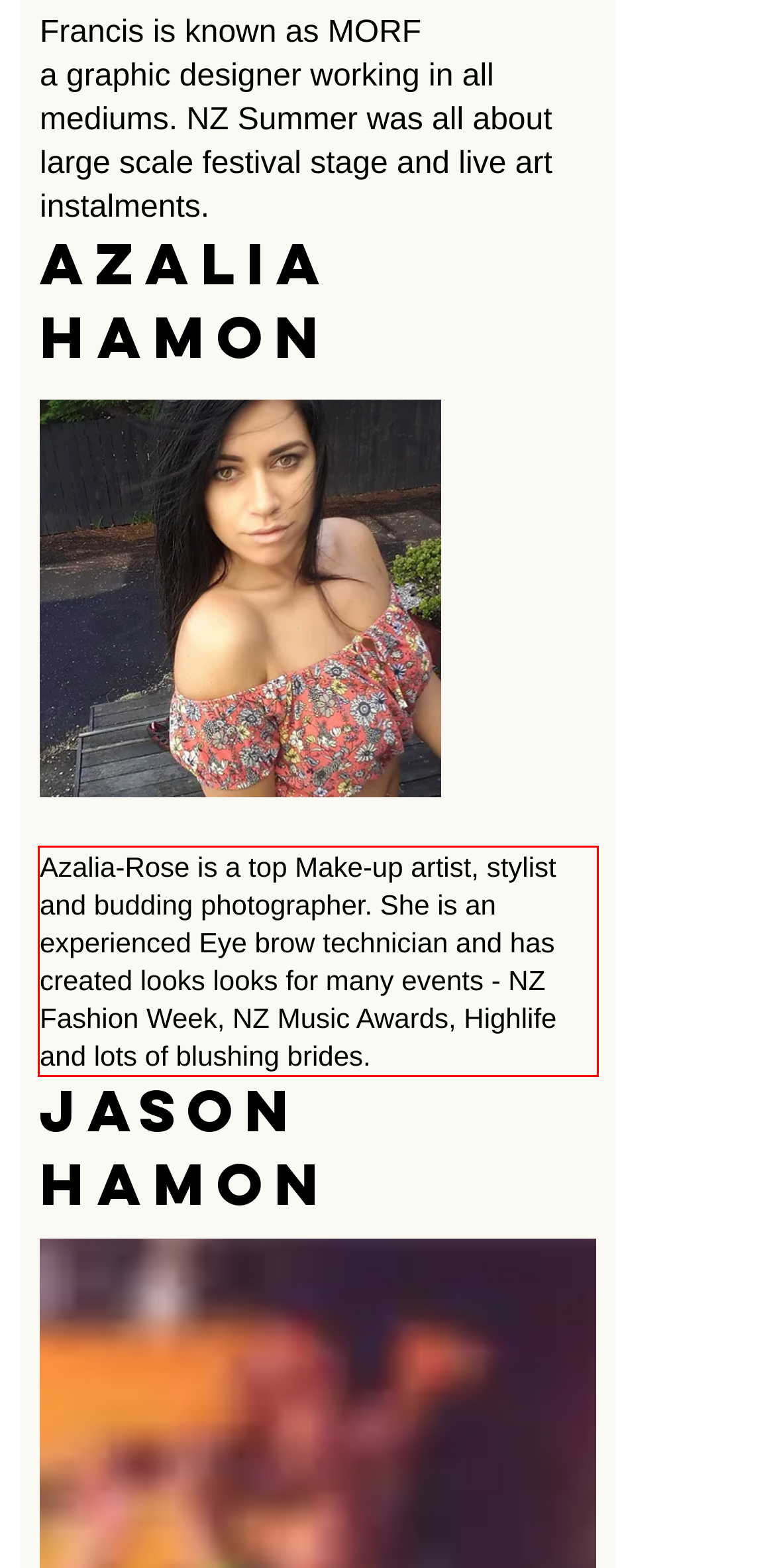Using the provided screenshot of a webpage, recognize the text inside the red rectangle bounding box by performing OCR.

Azalia-Rose is a top Make-up artist, stylist and budding photographer. She is an experienced Eye brow technician and has created looks looks for many events - NZ Fashion Week, NZ Music Awards, Highlife and lots of blushing brides.